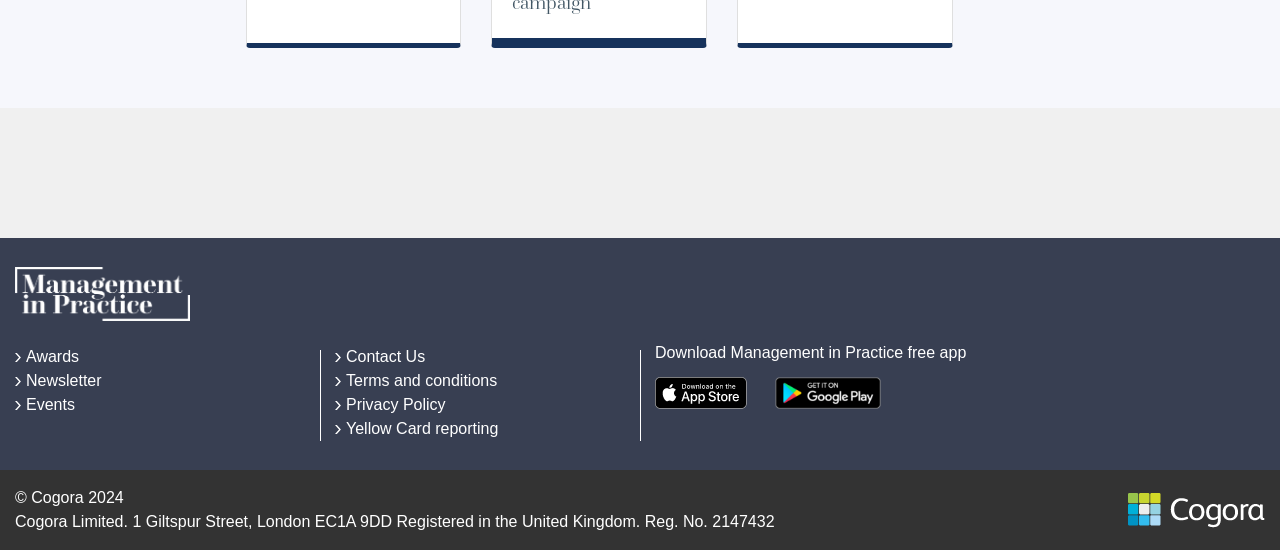Give a concise answer using one word or a phrase to the following question:
What is the address of Cogora Limited?

1 Giltspur Street, London EC1A 9DD